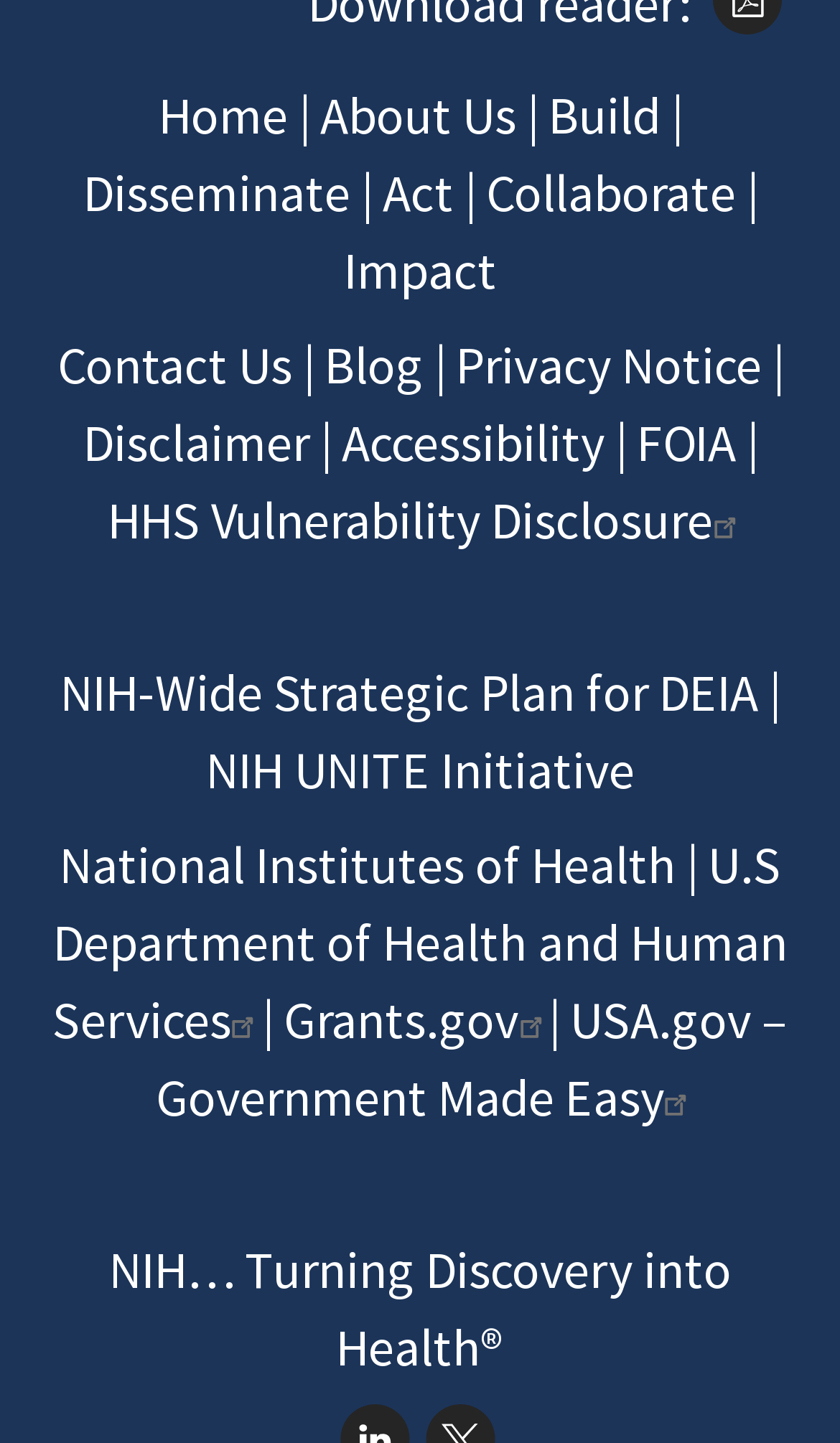What is the slogan of the National Institutes of Health?
Analyze the image and deliver a detailed answer to the question.

I found the static text 'NIH… Turning Discovery into Health®' at the bottom of the page with a bounding box coordinate of [0.129, 0.857, 0.871, 0.957]. This is likely the slogan of the National Institutes of Health.